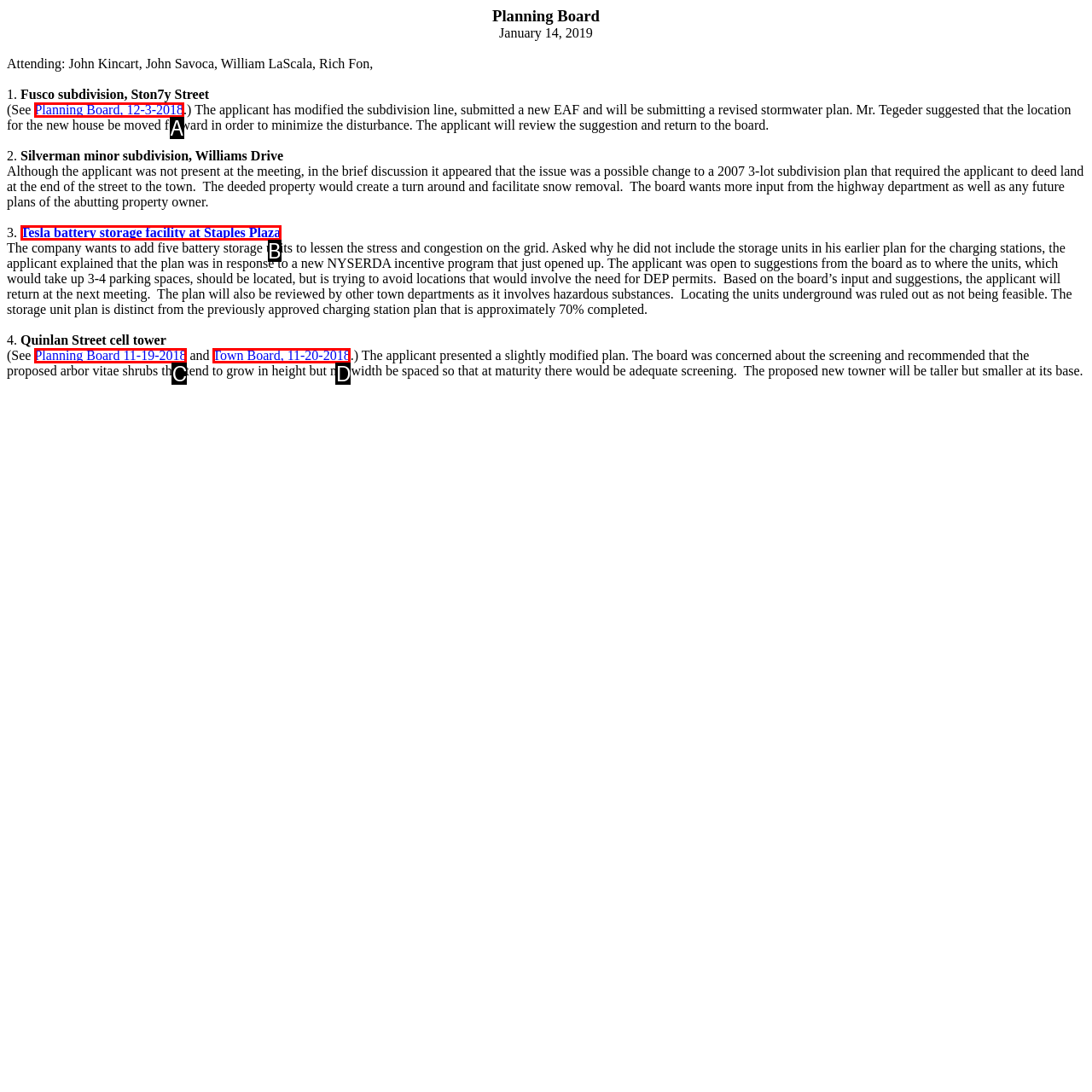Match the description: Planning Board 11-19-2018 to the appropriate HTML element. Respond with the letter of your selected option.

C